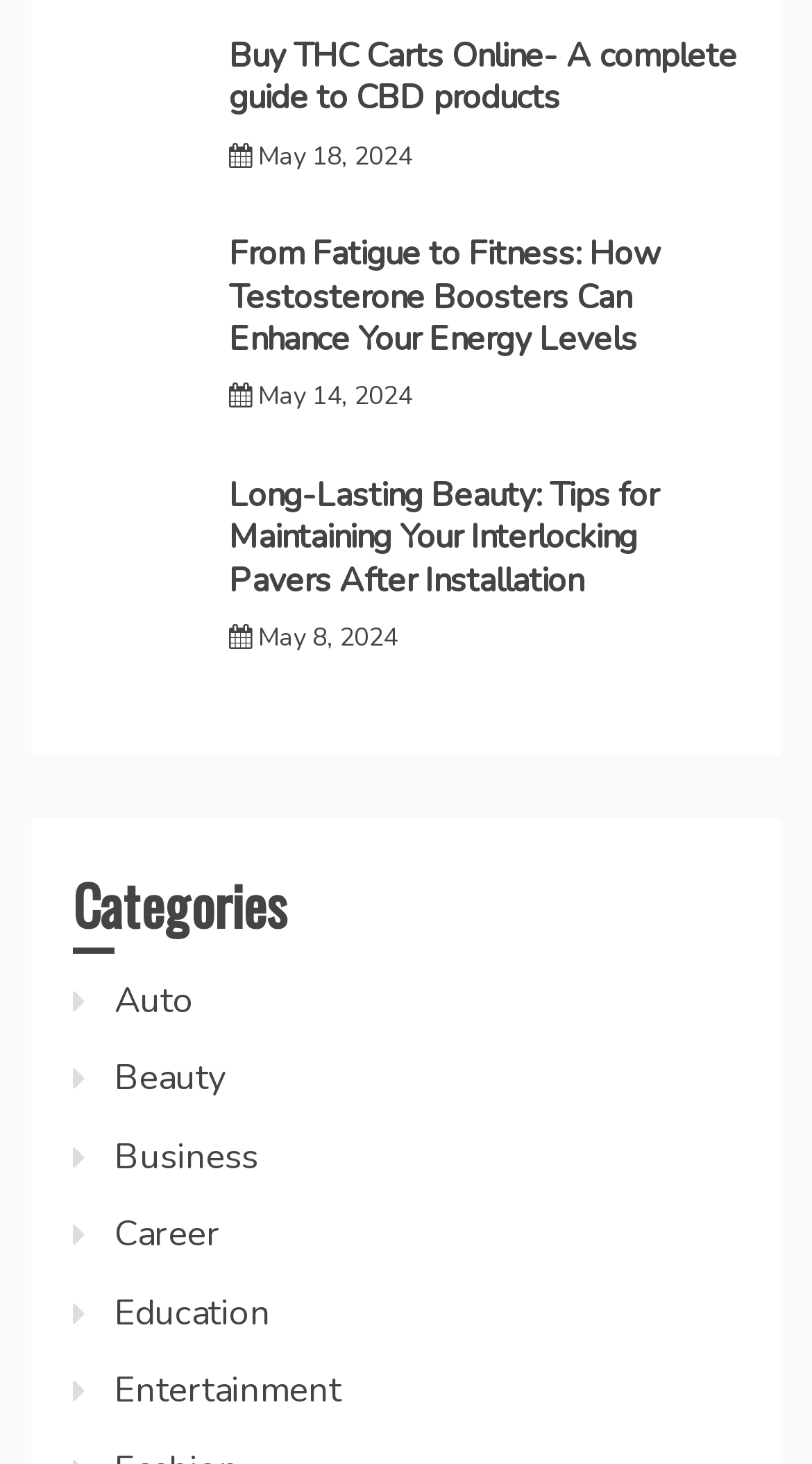What is the date of the first article?
Give a single word or phrase as your answer by examining the image.

May 18, 2024